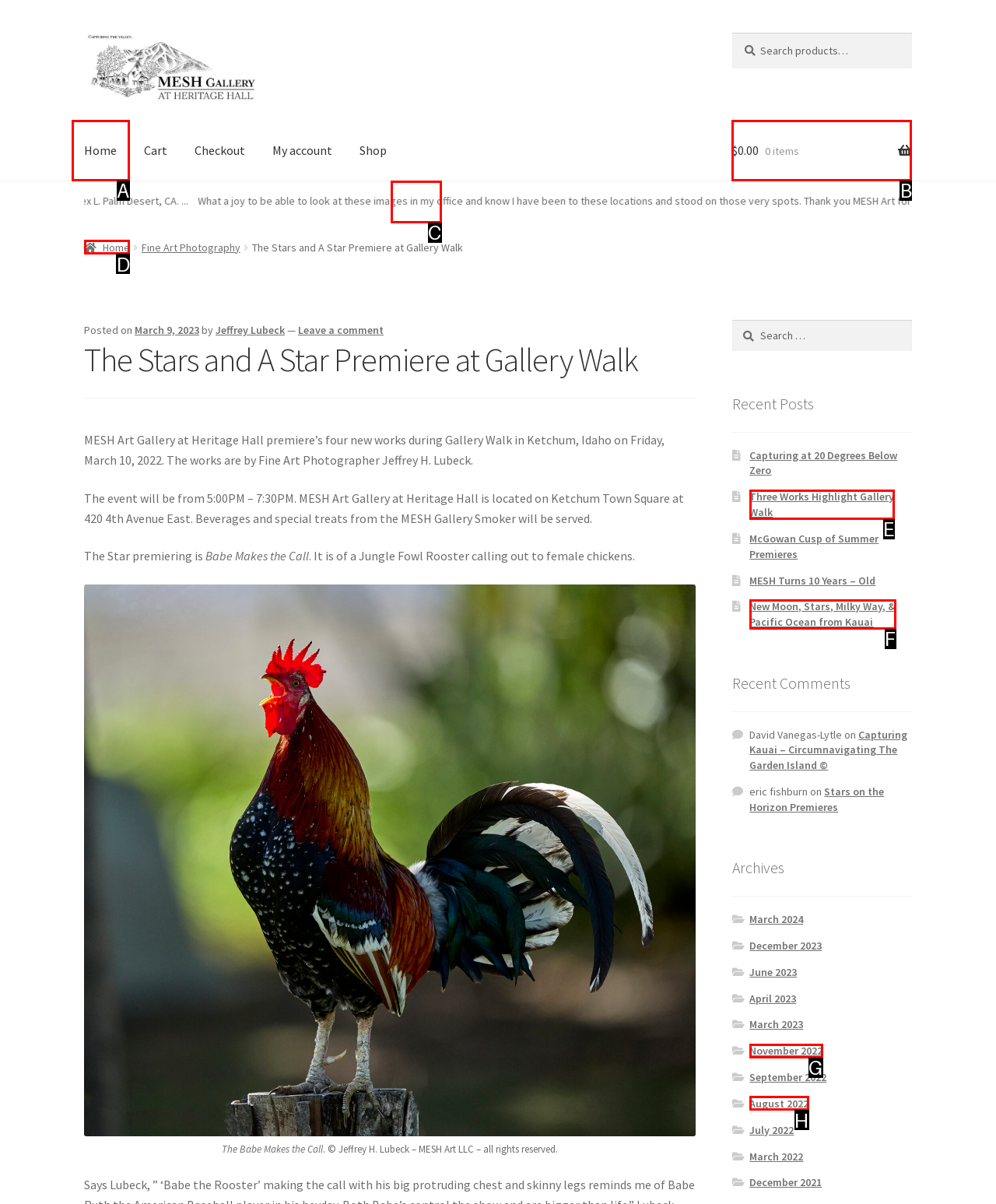Match the HTML element to the description: $0.00 0 items. Respond with the letter of the correct option directly.

B